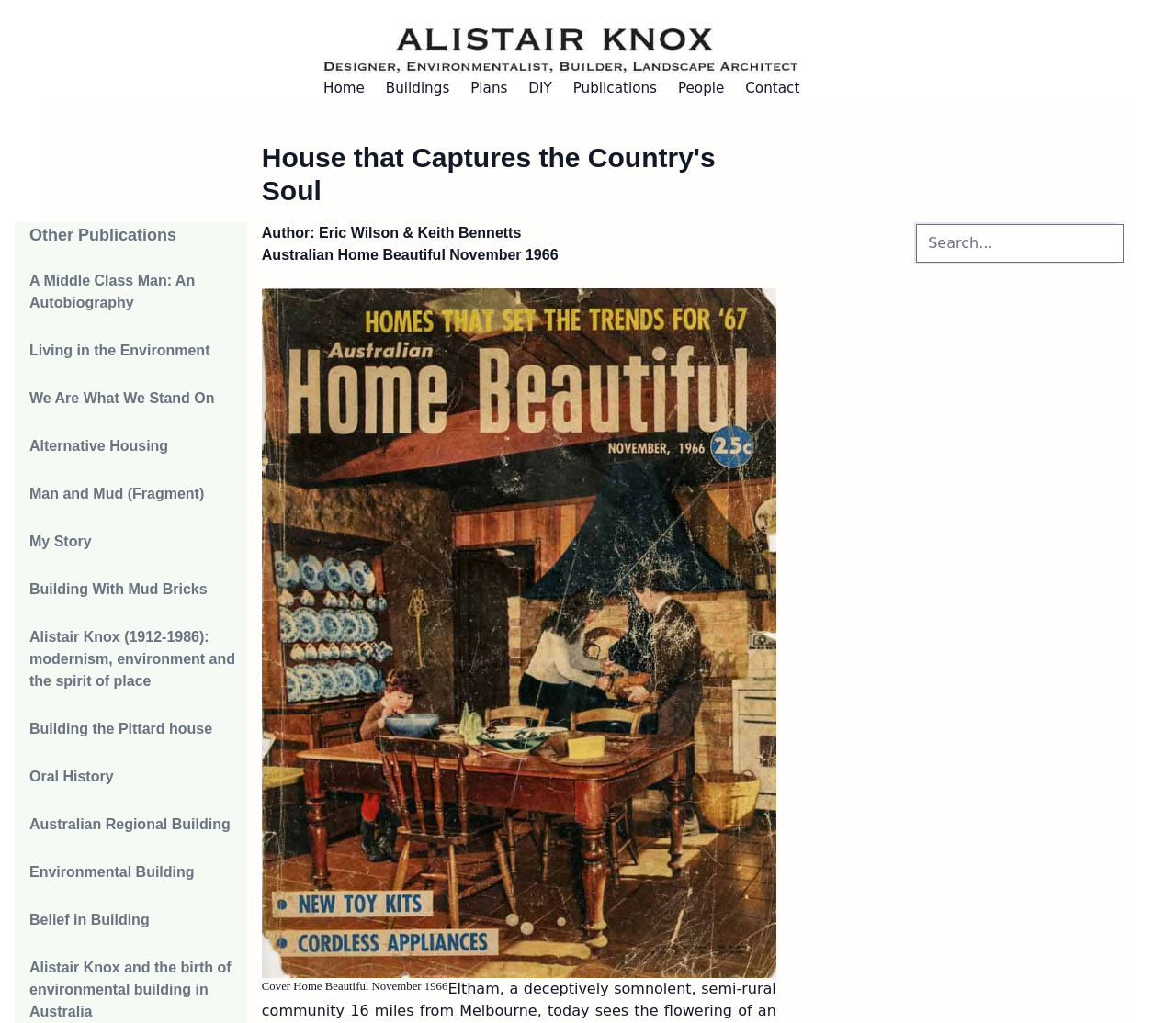How many links are there in the top navigation menu?
Answer with a single word or short phrase according to what you see in the image.

7